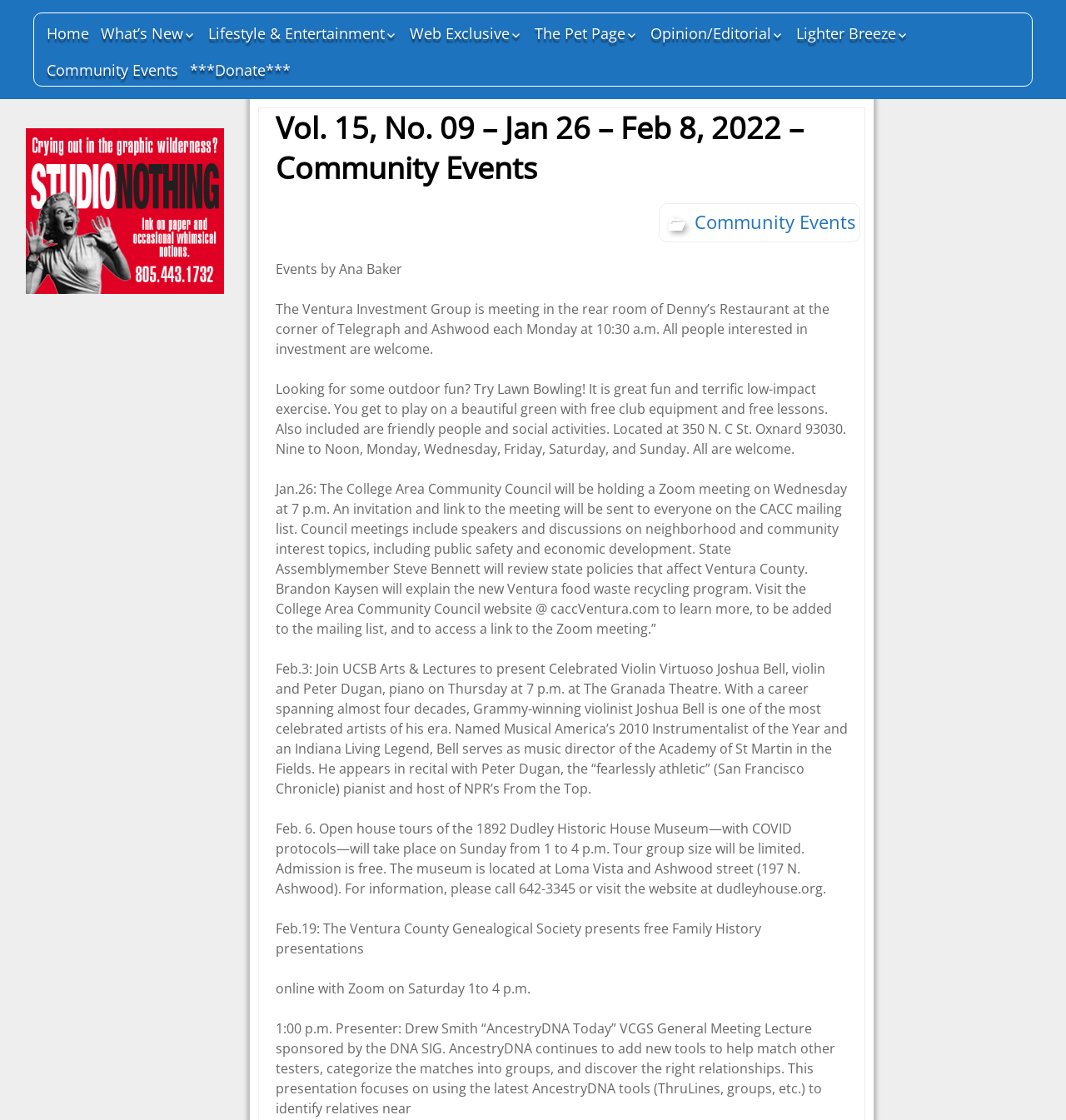Find and extract the text of the primary heading on the webpage.

Vol. 15, No. 09 – Jan 26 – Feb 8, 2022 – Community Events